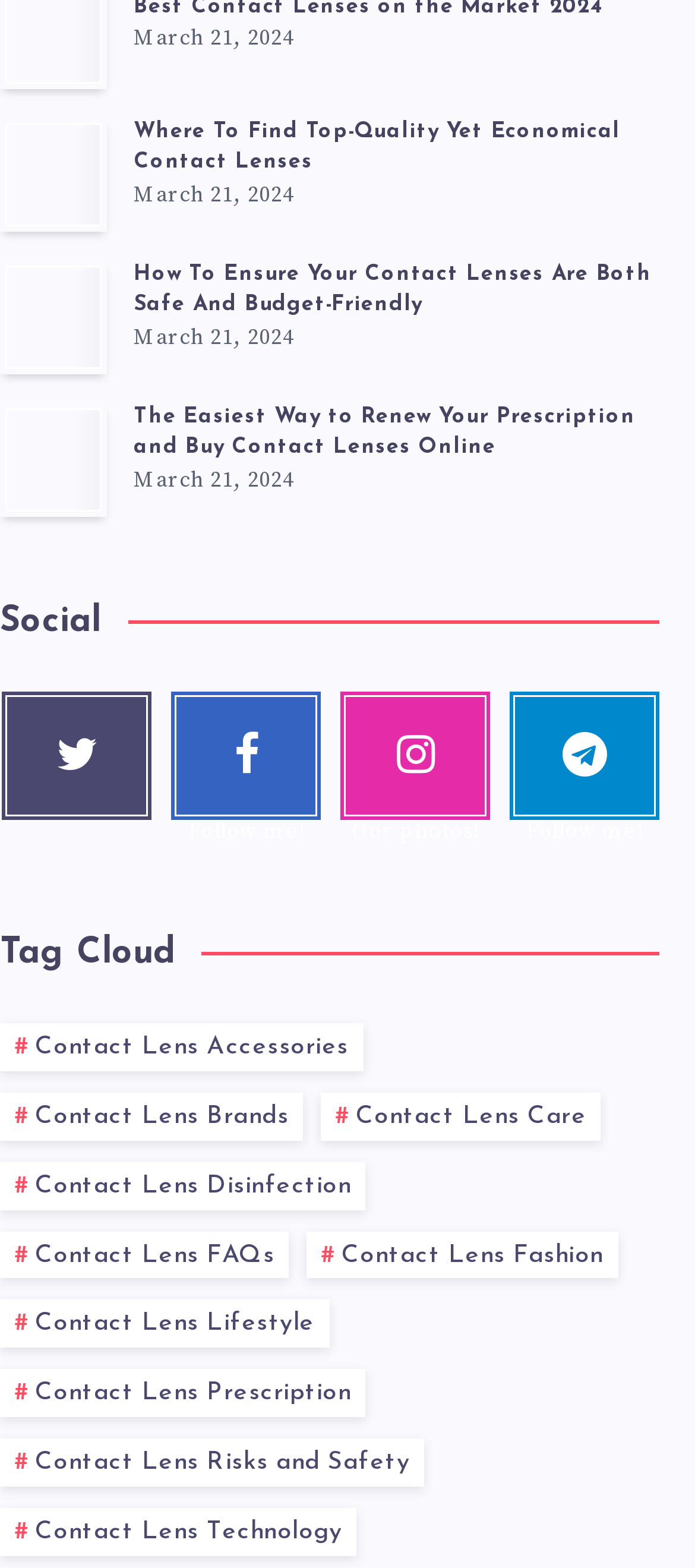What is the date of the first article?
Look at the webpage screenshot and answer the question with a detailed explanation.

I found the date by looking at the time element with the bounding box coordinates [0.192, 0.016, 0.423, 0.033] which contains the StaticText 'March 21, 2024'.